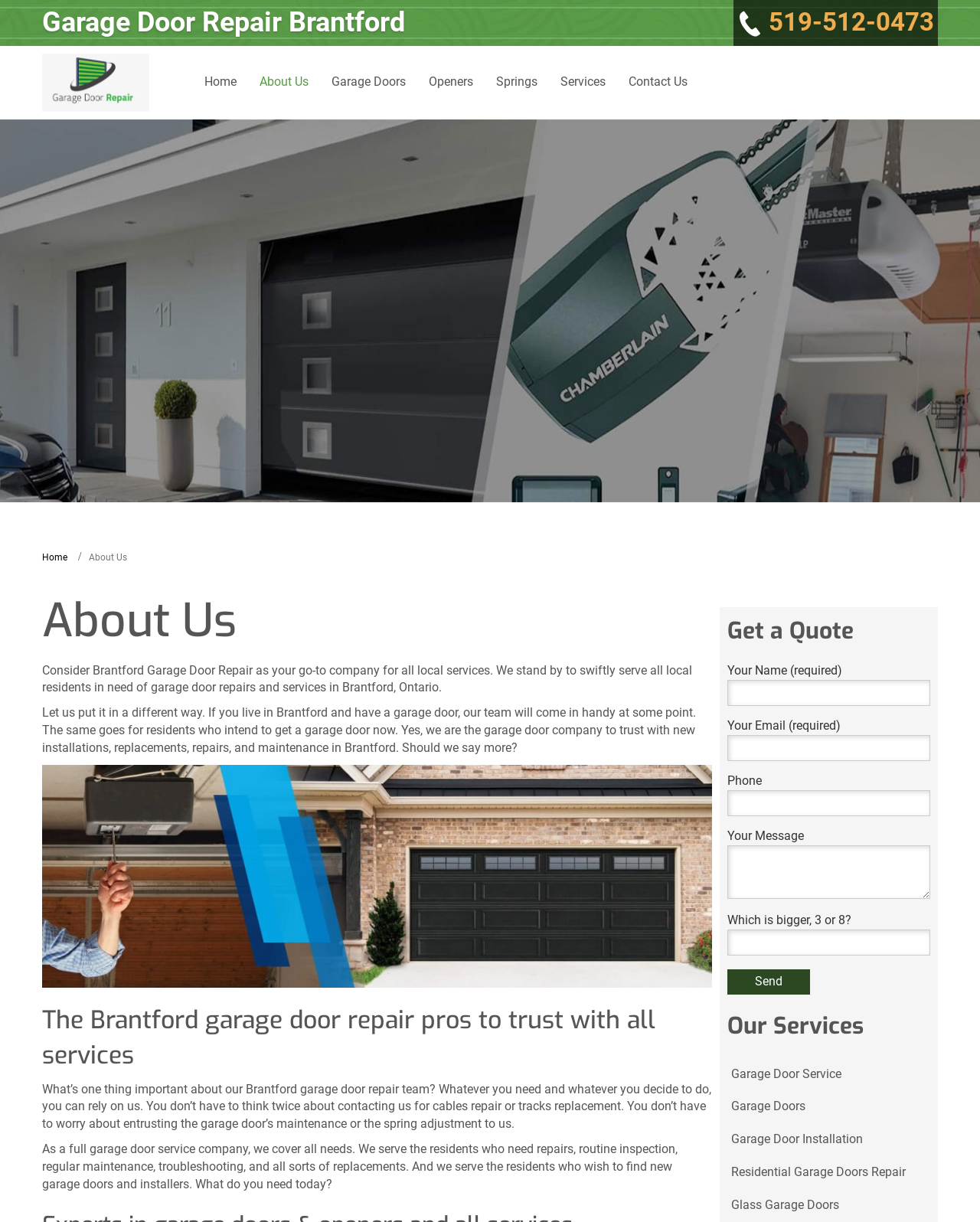Give a succinct answer to this question in a single word or phrase: 
What is the company's name?

Brantford Garage Door Repair